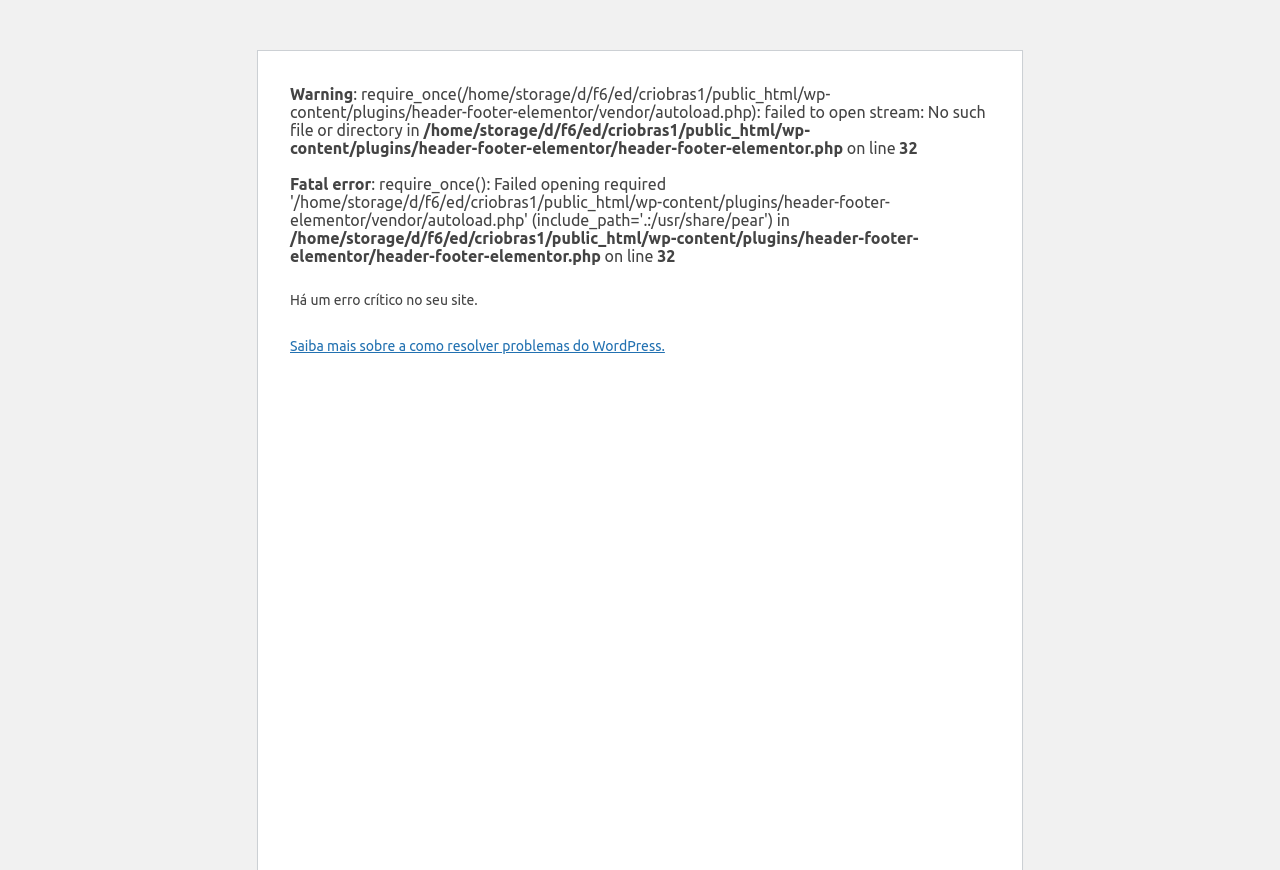Examine the image carefully and respond to the question with a detailed answer: 
What is the warning about?

I inferred this from the StaticText element ': require_once(/home/storage/d/f6/ed/criobras1/public_html/wp-content/plugins/header-footer-elementor/vendor/autoload.php): failed to open stream: No such file or directory in' at coordinates [0.227, 0.098, 0.77, 0.16], which suggests that the warning is about a failed attempt to open a stream.